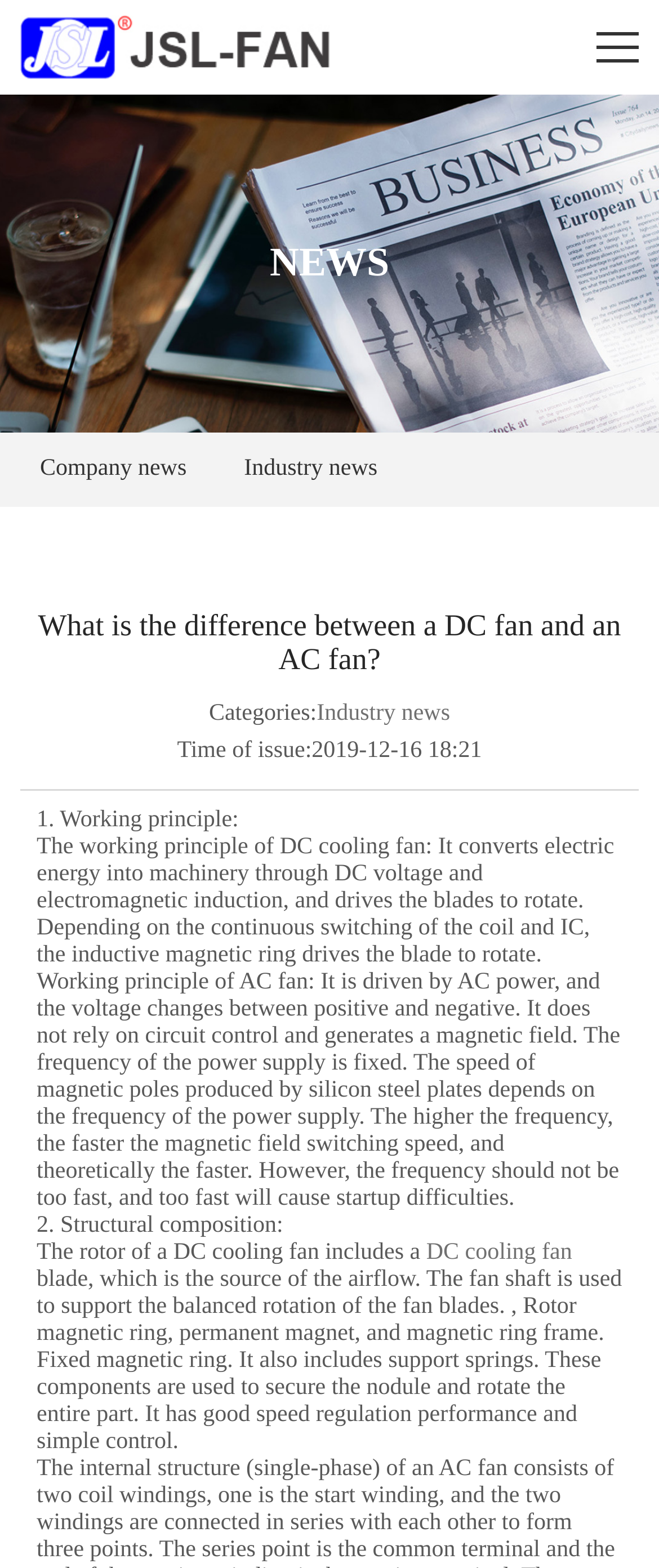Generate a comprehensive description of the webpage content.

The webpage is about the difference between a DC fan and an AC fan, provided by Shenzhen Jiangshanlai Electronics Technology Co., Ltd. At the top left corner, there is a logo image and a link labeled "JSL". Below the logo, there is a large image with the text "News" on it, spanning the entire width of the page. 

To the right of the logo, there are two links, "Company news" and "Industry news", placed side by side. Below these links, there is a table layout with a heading that repeats the title of the webpage. 

On the left side of the table, there are several sections of text, each describing a different aspect of DC fans and AC fans. The first section explains the working principle of DC cooling fans, followed by the working principle of AC fans. The text is divided into paragraphs with clear headings, making it easy to read and understand. 

The second section describes the structural composition of DC cooling fans, including the rotor, fan shaft, and other components. There is a link to "DC cooling fan" within the text, providing additional information. The text is well-organized and easy to follow, making it a useful resource for those interested in learning about the differences between DC fans and AC fans.